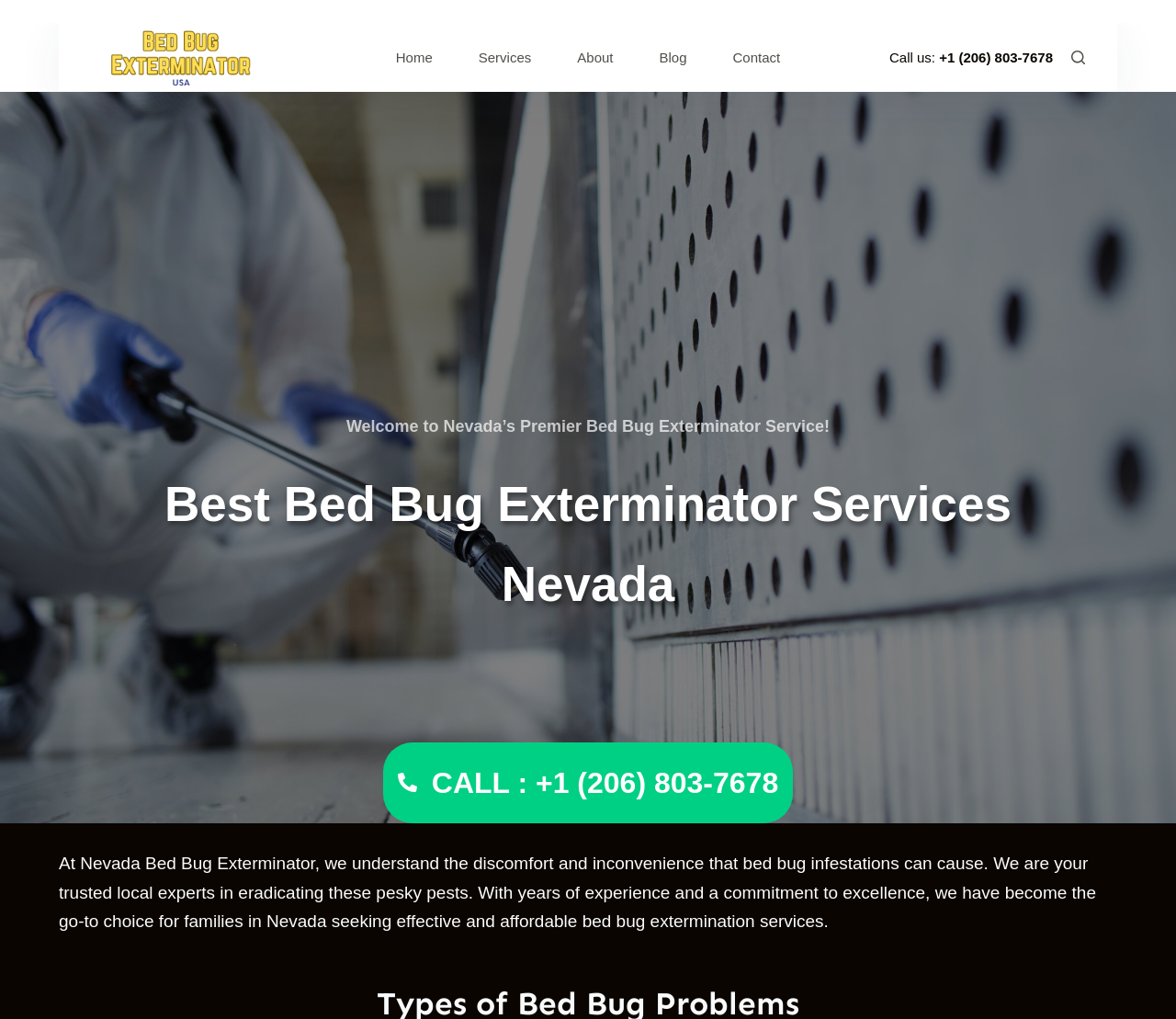Provide the bounding box coordinates of the HTML element this sentence describes: "CALL : +1 (206) 803-7678". The bounding box coordinates consist of four float numbers between 0 and 1, i.e., [left, top, right, bottom].

[0.326, 0.728, 0.674, 0.808]